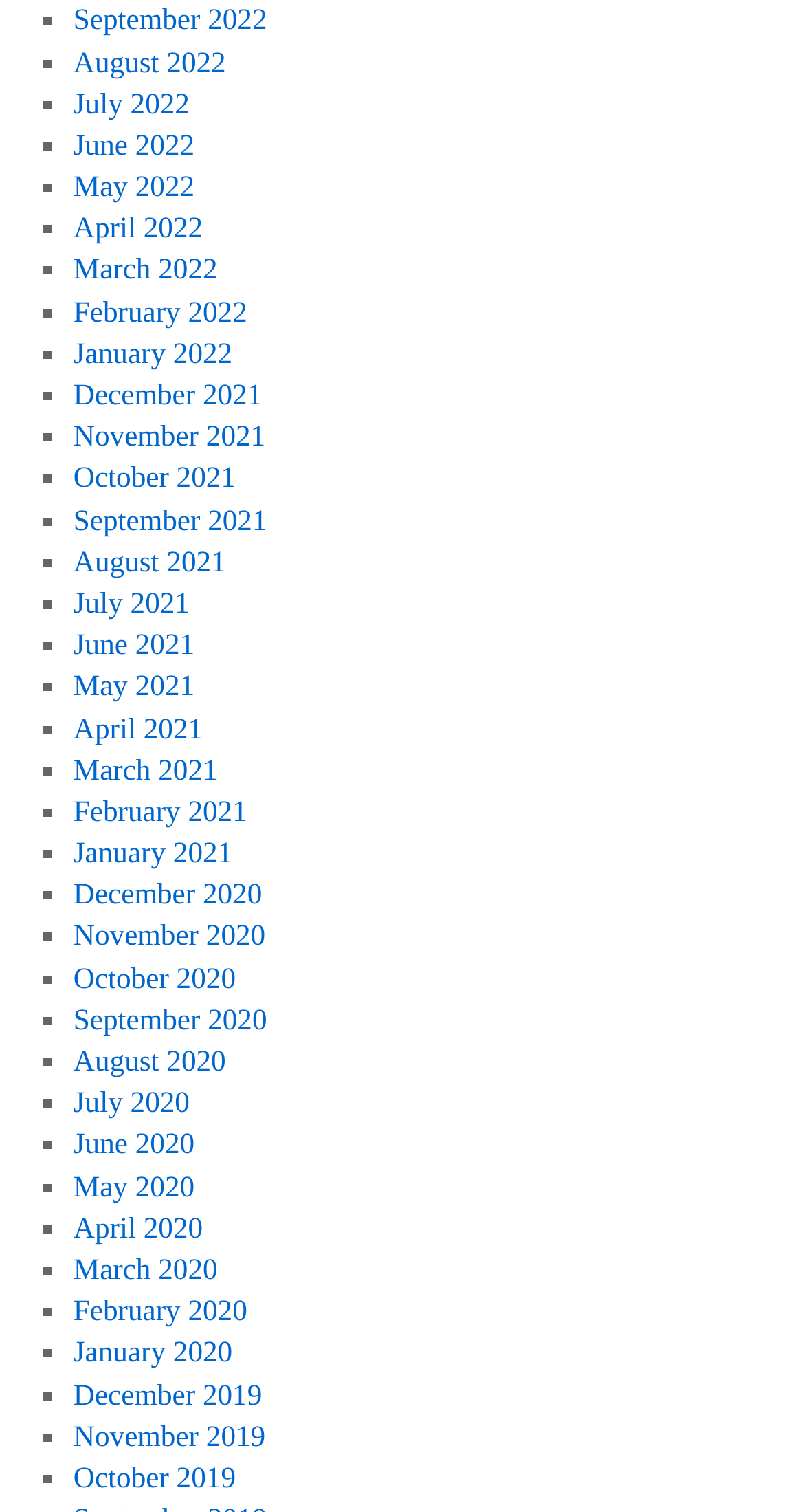Find the bounding box coordinates for the area you need to click to carry out the instruction: "View January 2020". The coordinates should be four float numbers between 0 and 1, indicated as [left, top, right, bottom].

[0.091, 0.884, 0.289, 0.906]